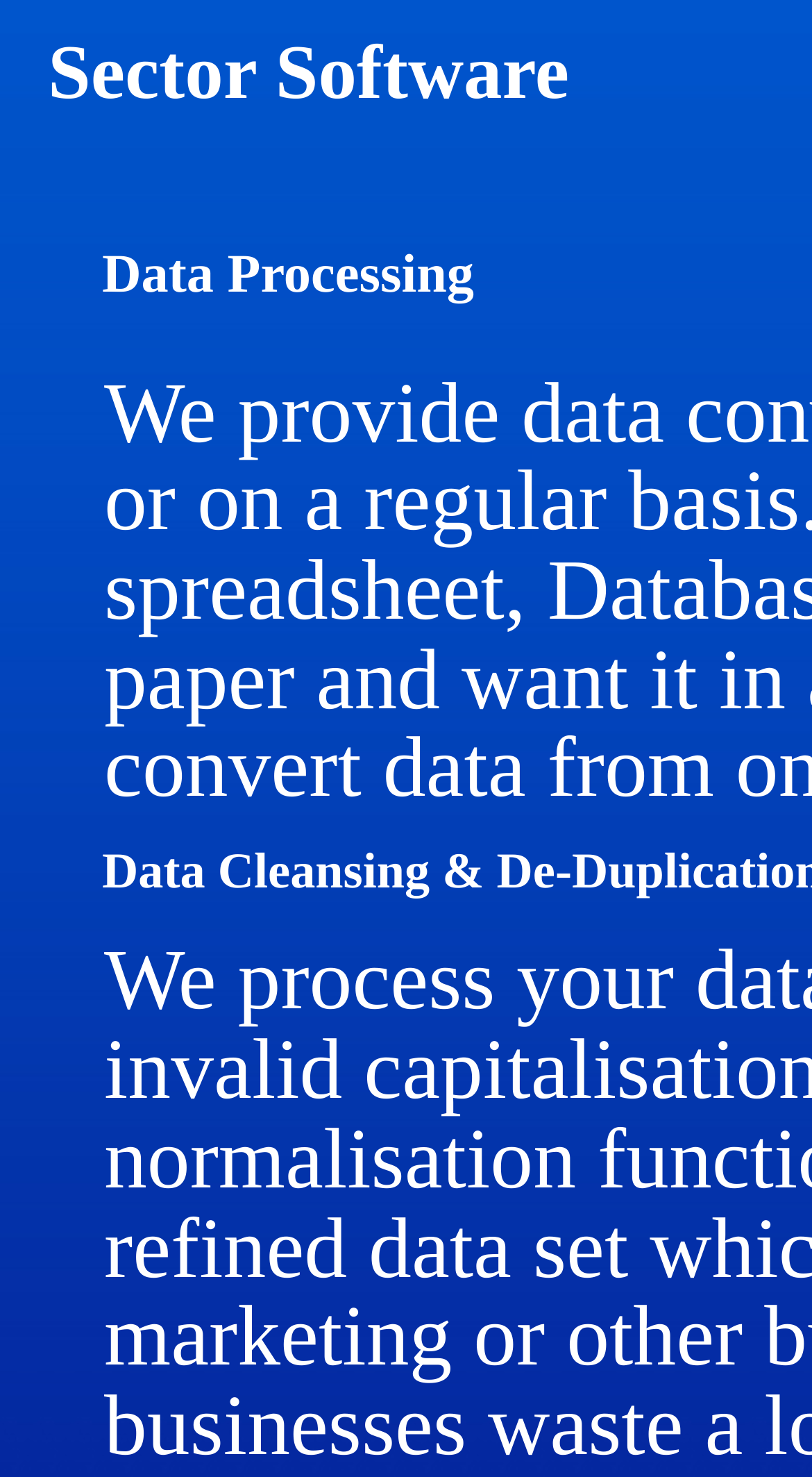Please find the bounding box for the UI component described as follows: "Data Processing".

[0.126, 0.166, 0.584, 0.207]